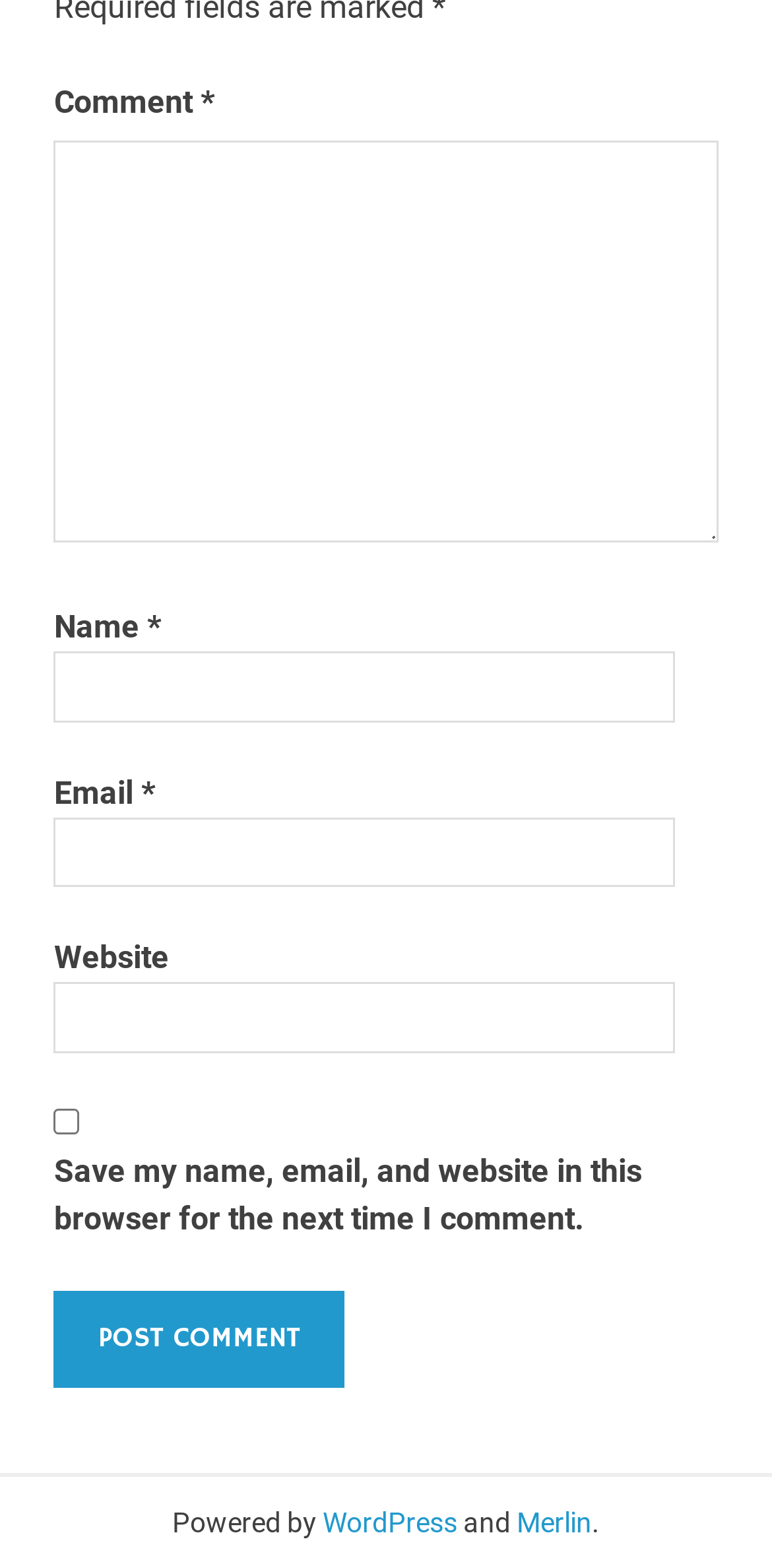Locate the UI element described by parent_node: Website name="url" and provide its bounding box coordinates. Use the format (top-left x, top-left y, bottom-right x, bottom-right y) with all values as floating point numbers between 0 and 1.

[0.07, 0.627, 0.875, 0.672]